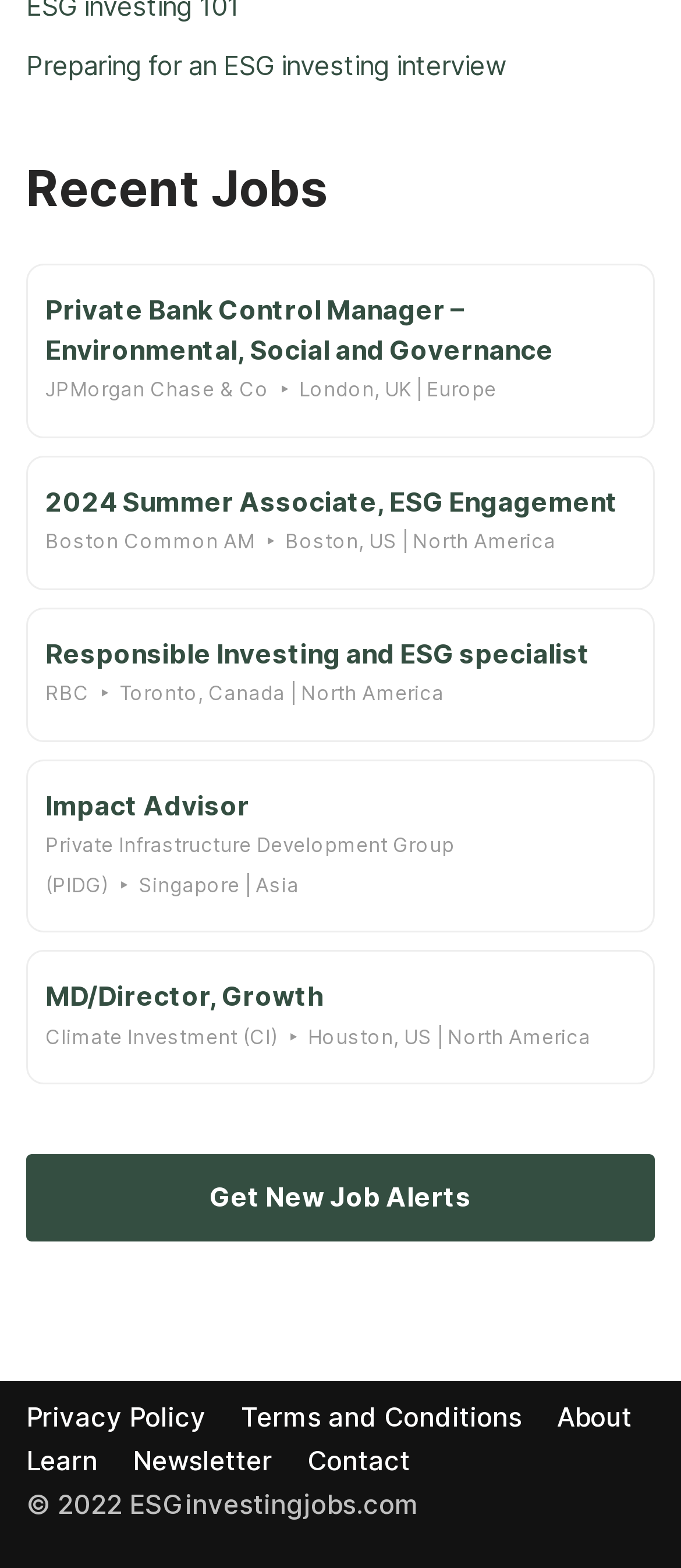Based on the element description Terms and Conditions, identify the bounding box coordinates for the UI element. The coordinates should be in the format (top-left x, top-left y, bottom-right x, bottom-right y) and within the 0 to 1 range.

[0.354, 0.89, 0.767, 0.918]